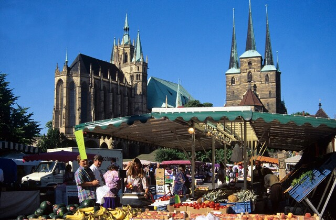Are the market stalls empty?
Use the image to answer the question with a single word or phrase.

No